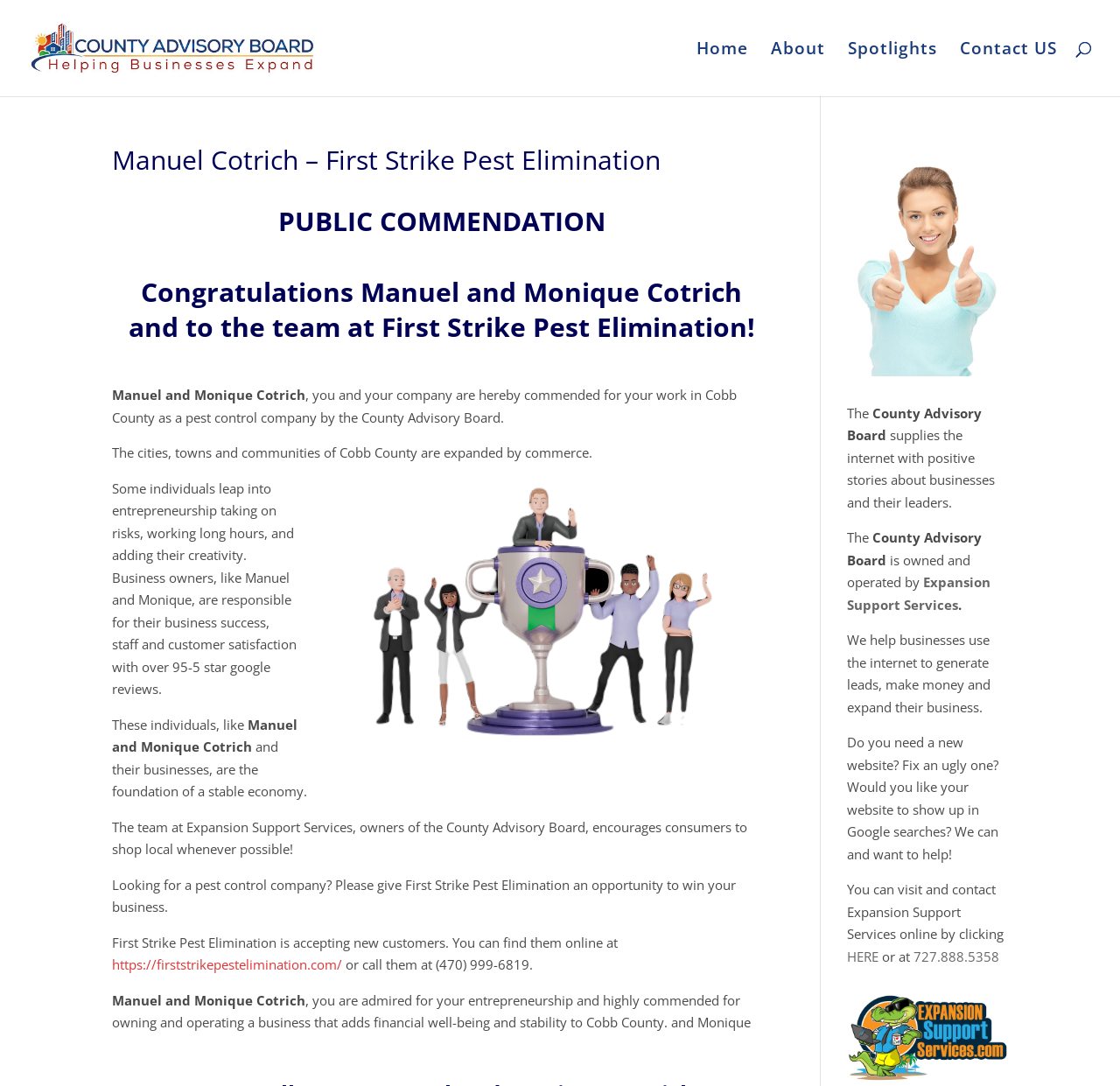Find the bounding box coordinates for the area you need to click to carry out the instruction: "Visit the 'About' page". The coordinates should be four float numbers between 0 and 1, indicated as [left, top, right, bottom].

[0.688, 0.039, 0.737, 0.089]